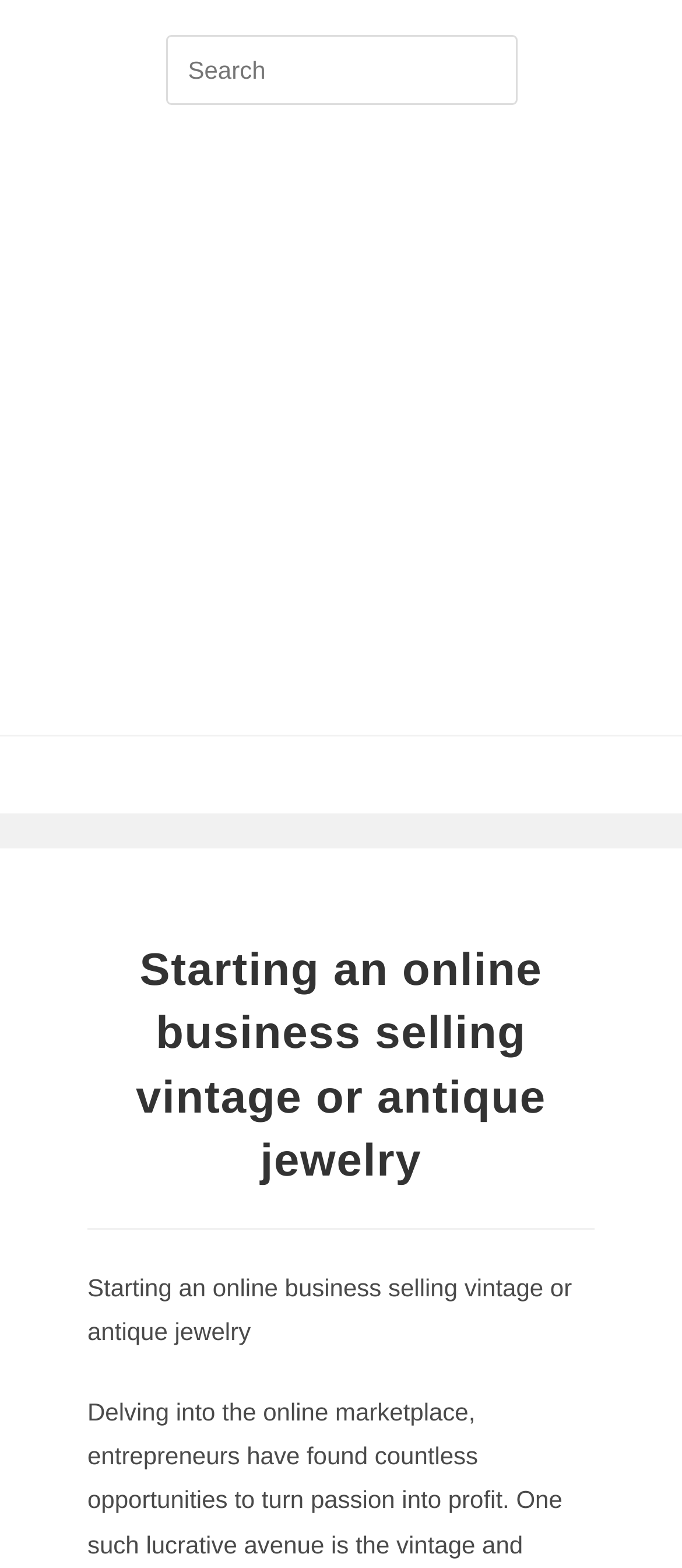Can users interact with the website's content?
Answer with a single word or phrase, using the screenshot for reference.

Yes